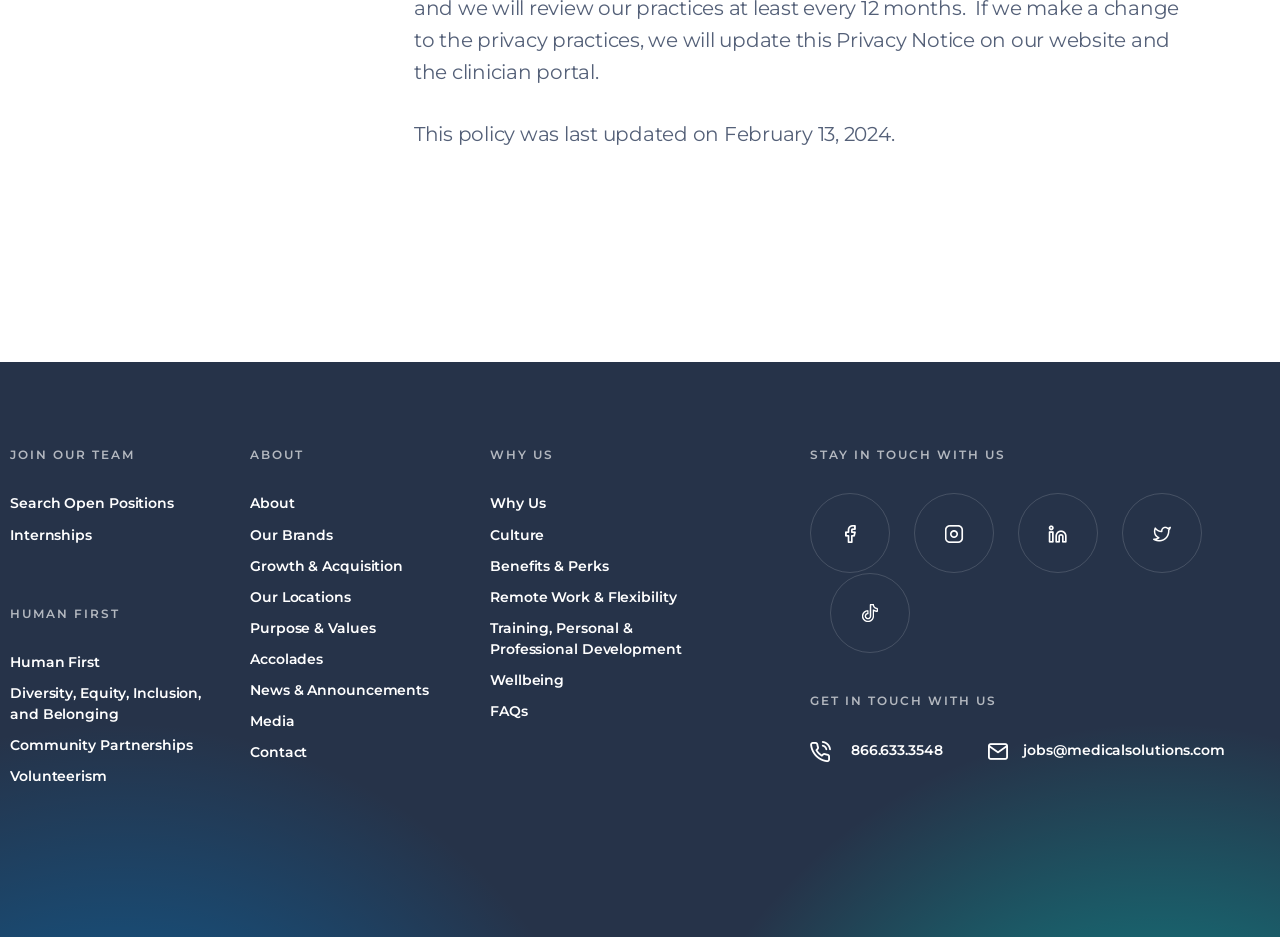Pinpoint the bounding box coordinates of the element to be clicked to execute the instruction: "Read about Human First".

[0.008, 0.696, 0.078, 0.718]